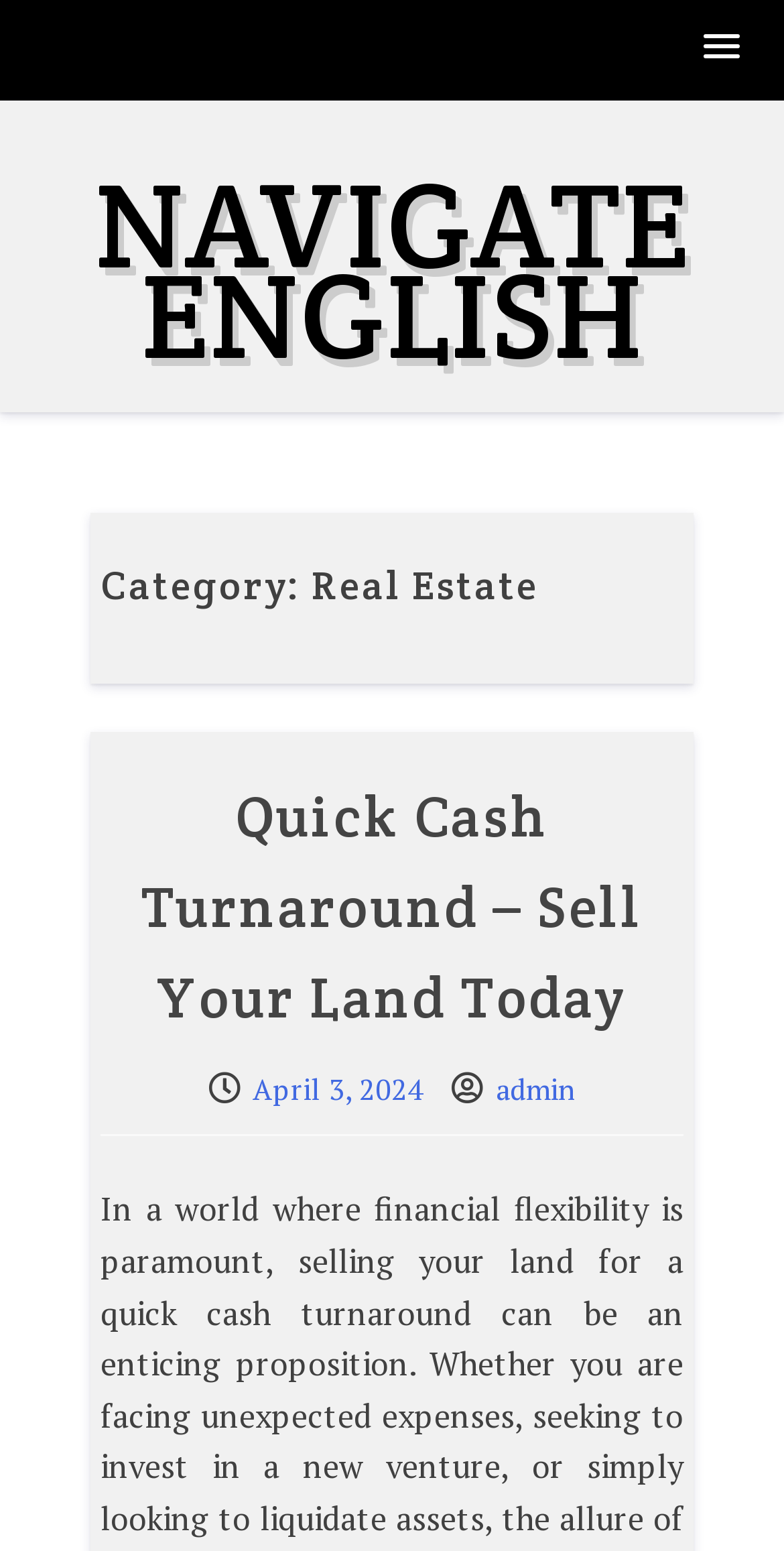From the element description April 3, 2024April 4, 2024, predict the bounding box coordinates of the UI element. The coordinates must be specified in the format (top-left x, top-left y, bottom-right x, bottom-right y) and should be within the 0 to 1 range.

[0.322, 0.689, 0.54, 0.714]